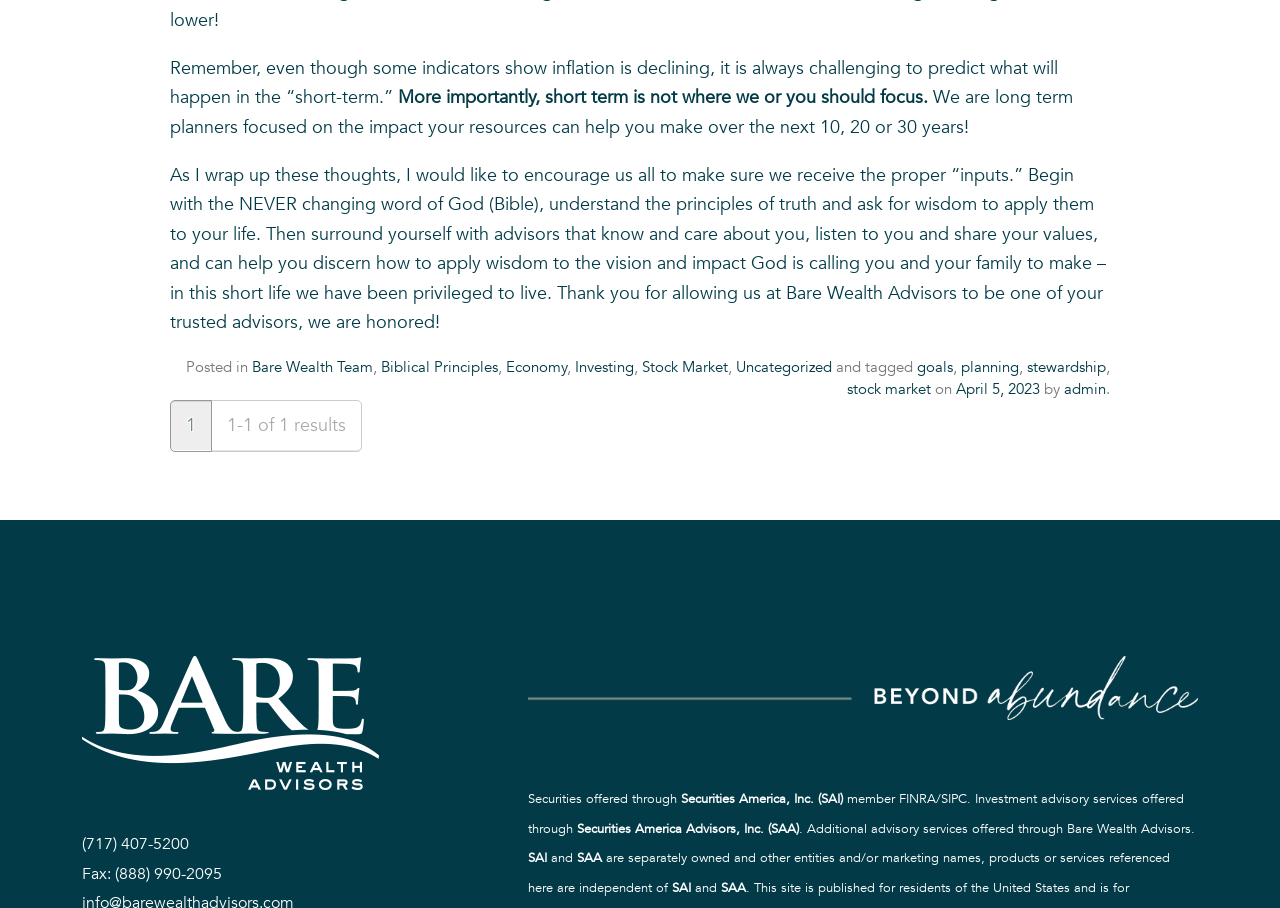What is the focus of Bare Wealth Advisors?
Provide a thorough and detailed answer to the question.

Based on the text 'We are long term planners focused on the impact your resources can help you make over the next 10, 20 or 30 years!' it is clear that the focus of Bare Wealth Advisors is on long term planning.